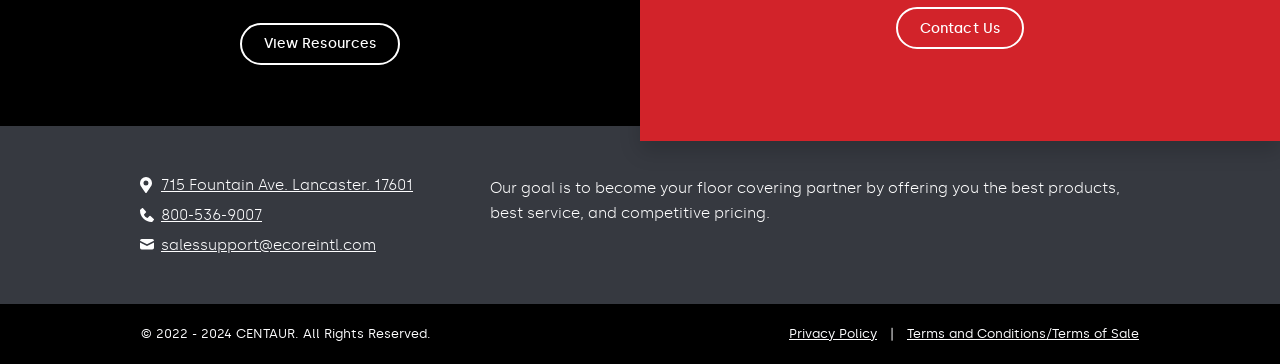Provide a short answer to the following question with just one word or phrase: What is the company's email address?

salessupport@ecoreintl.com